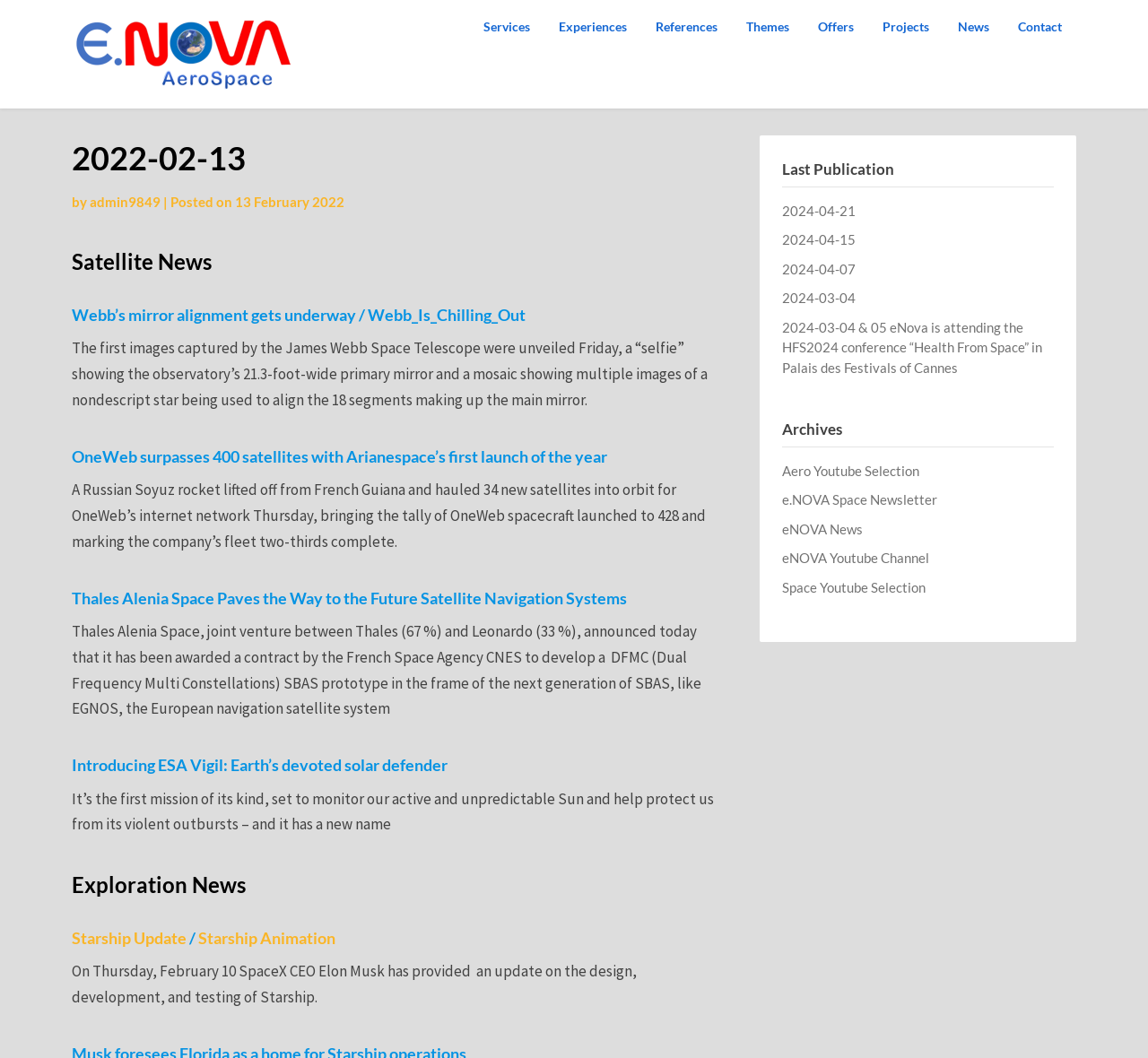What is the topic of the first news article?
Refer to the image and respond with a one-word or short-phrase answer.

Webb’s mirror alignment